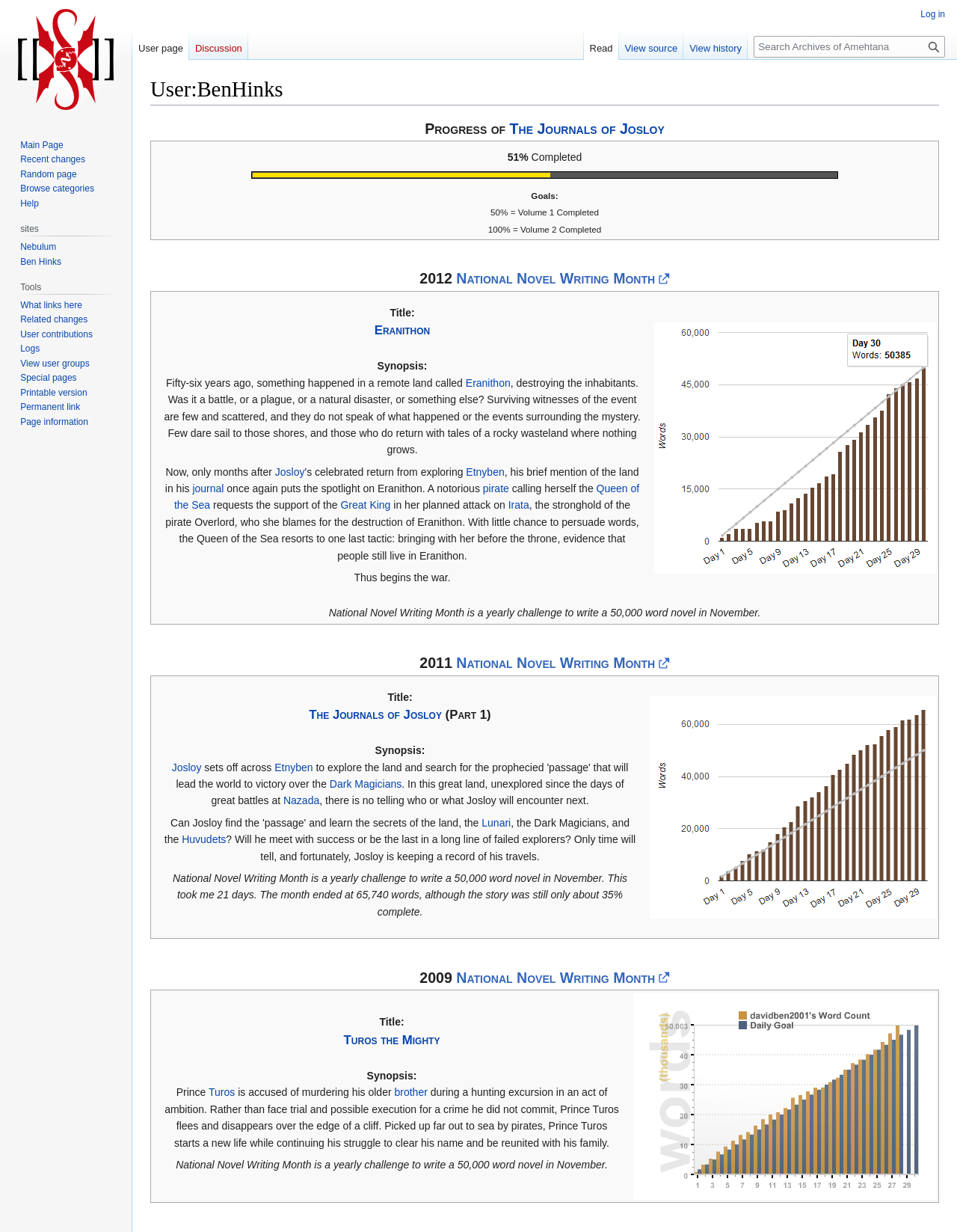Please look at the image and answer the question with a detailed explanation: What is the goal of the National Novel Writing Month?

I found the goal of the National Novel Writing Month by reading the text in the gridcell of the table with the caption '2012 National Novel Writing Month' which states 'National Novel Writing Month is a yearly challenge to write a 50,000 word novel in November'.